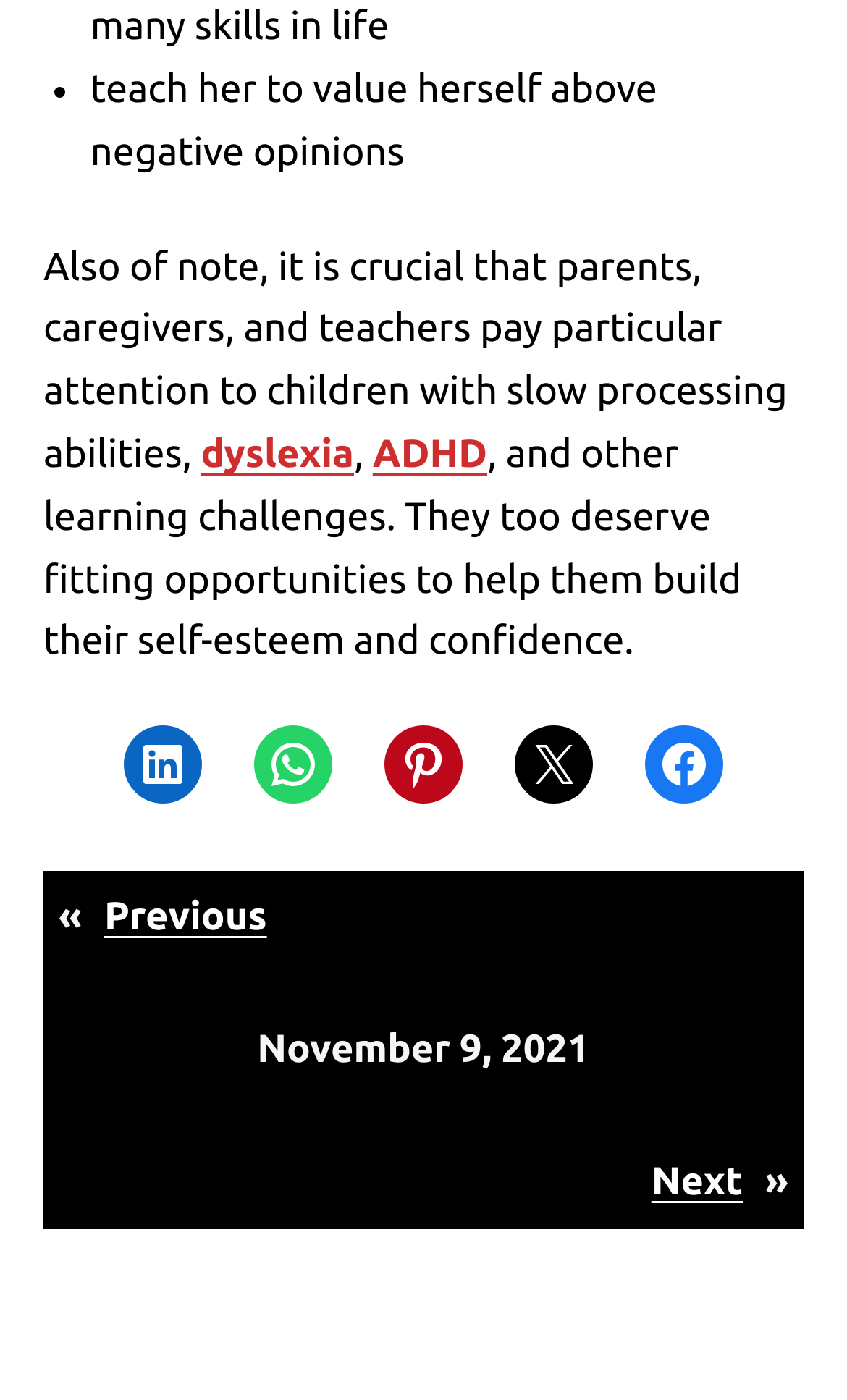Answer the question in one word or a short phrase:
When was the article published?

November 9, 2021